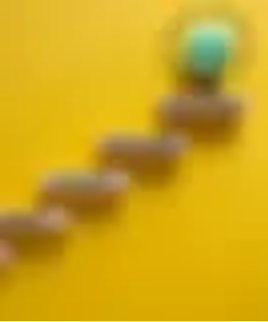Detail every aspect of the image in your caption.

The image features a creative arrangement of colorful objects against a bright yellow background, evoking a sense of playfulness and vibrancy. It appears to depict a series of brown circular shapes leading towards a prominent mint-green sphere at the forefront. This visually striking composition could symbolize unity and diversity, fitting well within the context of vibrant celebrations such as Cinco de Mayo. The overall aesthetic invites viewers to embrace creativity and cultural heritage, aligning with themes of crafting and festive activities mentioned in the surrounding content.